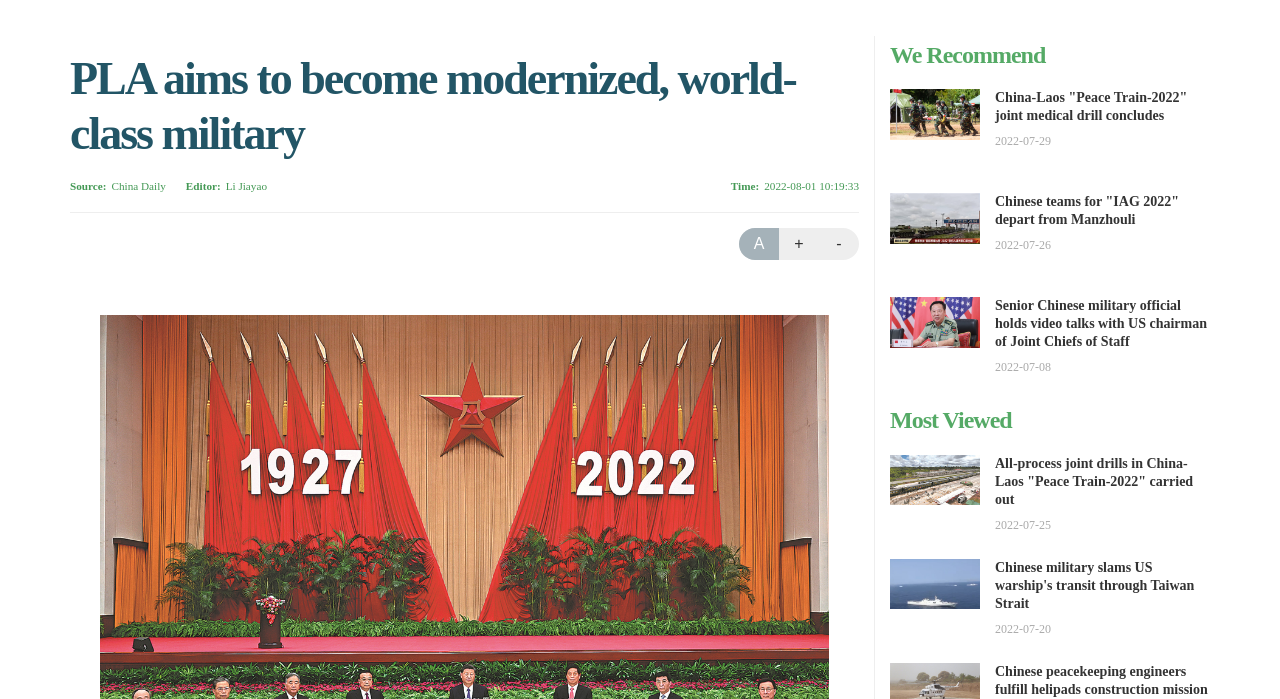Please provide a detailed answer to the question below by examining the image:
What is the category of the section that contains the article 'All-process joint drills in China-Laos "Peace Train-2022" carried out'?

I found the answer by looking at the heading 'Most Viewed' and the articles under it, which includes the article 'All-process joint drills in China-Laos "Peace Train-2022" carried out'.